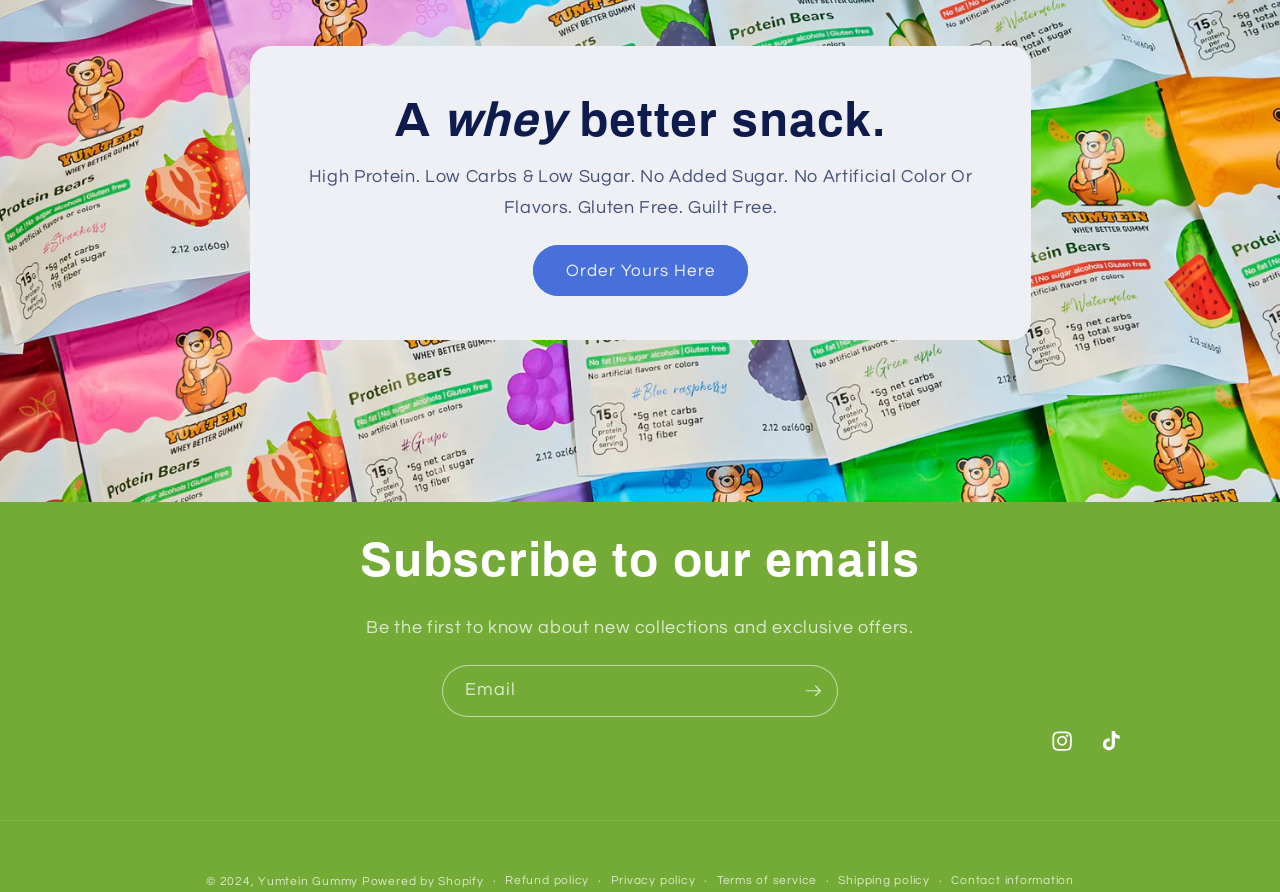From the element description parent_node: Email aria-label="Subscribe" name="commit", predict the bounding box coordinates of the UI element. The coordinates must be specified in the format (top-left x, top-left y, bottom-right x, bottom-right y) and should be within the 0 to 1 range.

[0.616, 0.746, 0.654, 0.803]